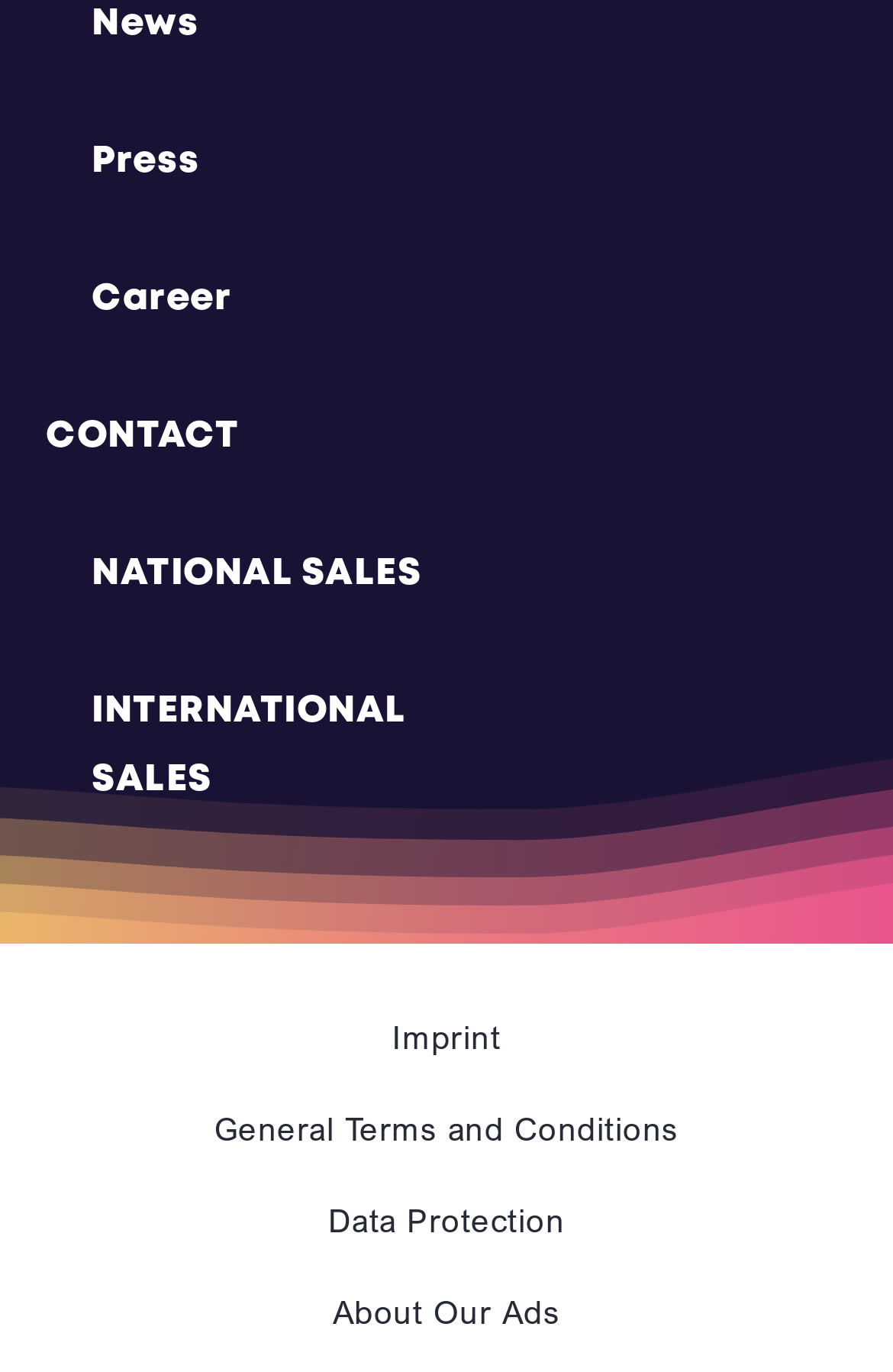Identify the bounding box coordinates of the clickable region necessary to fulfill the following instruction: "Click Press". The bounding box coordinates should be four float numbers between 0 and 1, i.e., [left, top, right, bottom].

[0.103, 0.068, 0.224, 0.168]